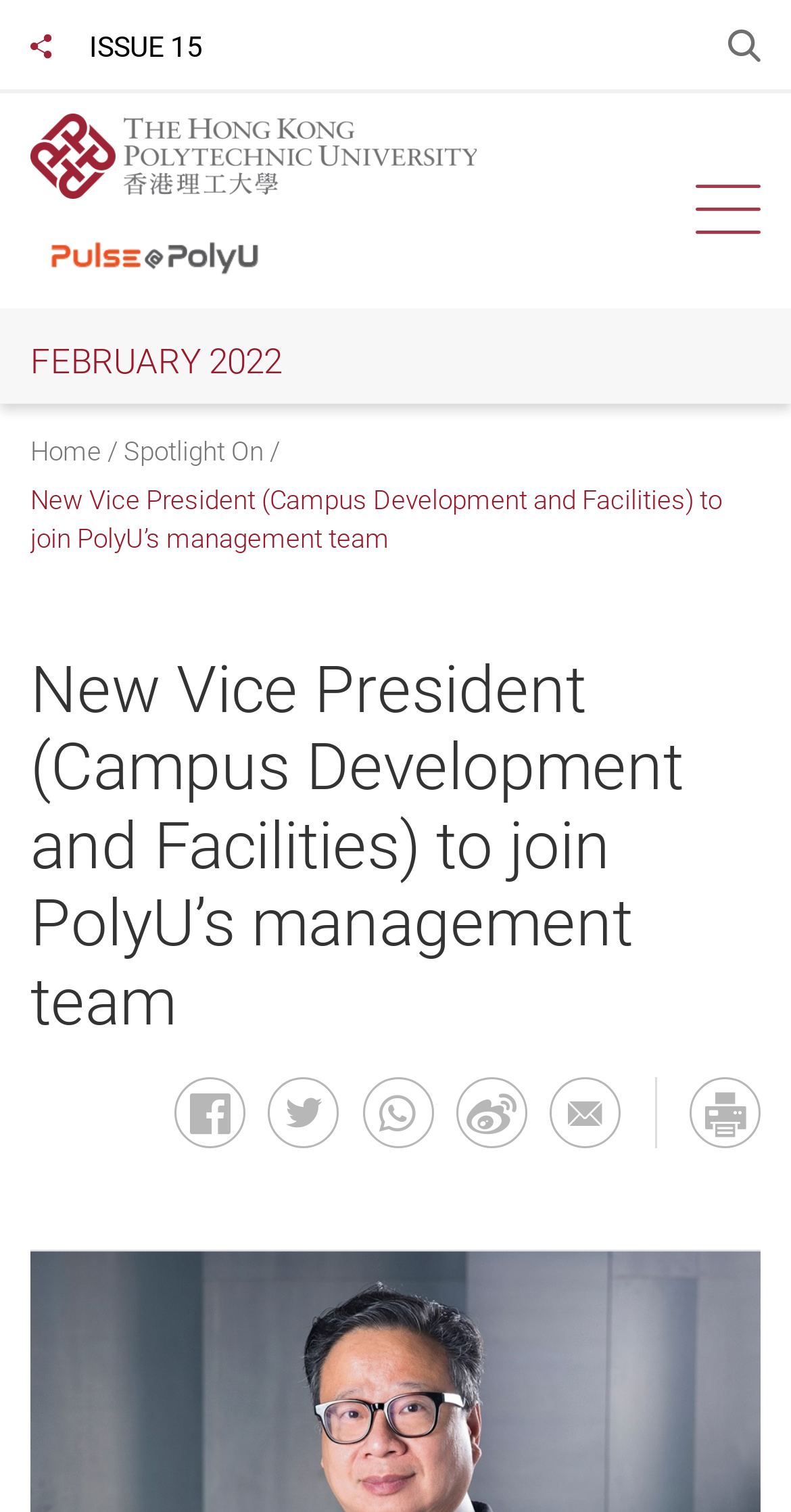Provide the bounding box coordinates of the section that needs to be clicked to accomplish the following instruction: "Go to page."

None